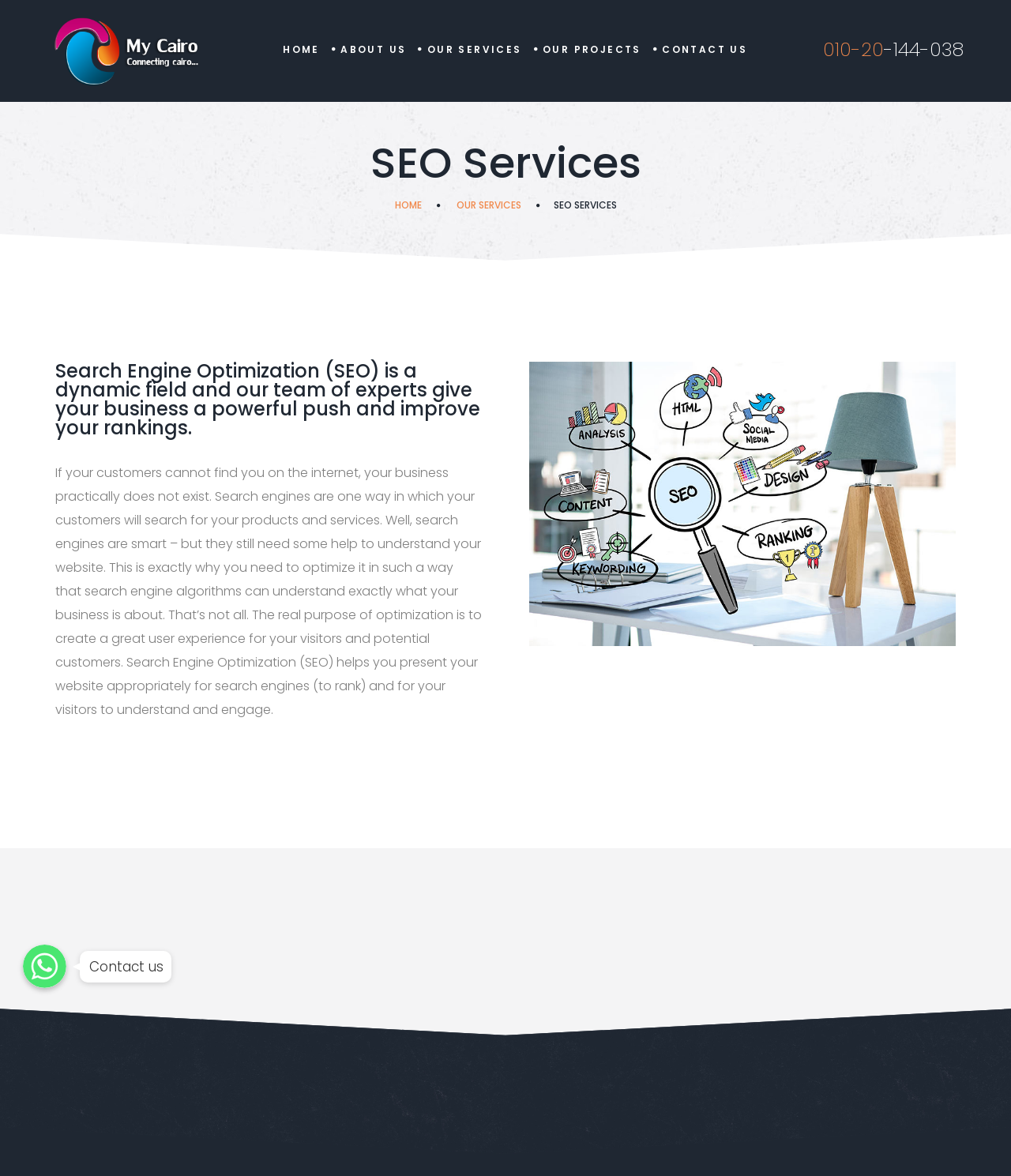Indicate the bounding box coordinates of the element that must be clicked to execute the instruction: "Click HOME". The coordinates should be given as four float numbers between 0 and 1, i.e., [left, top, right, bottom].

[0.39, 0.169, 0.417, 0.18]